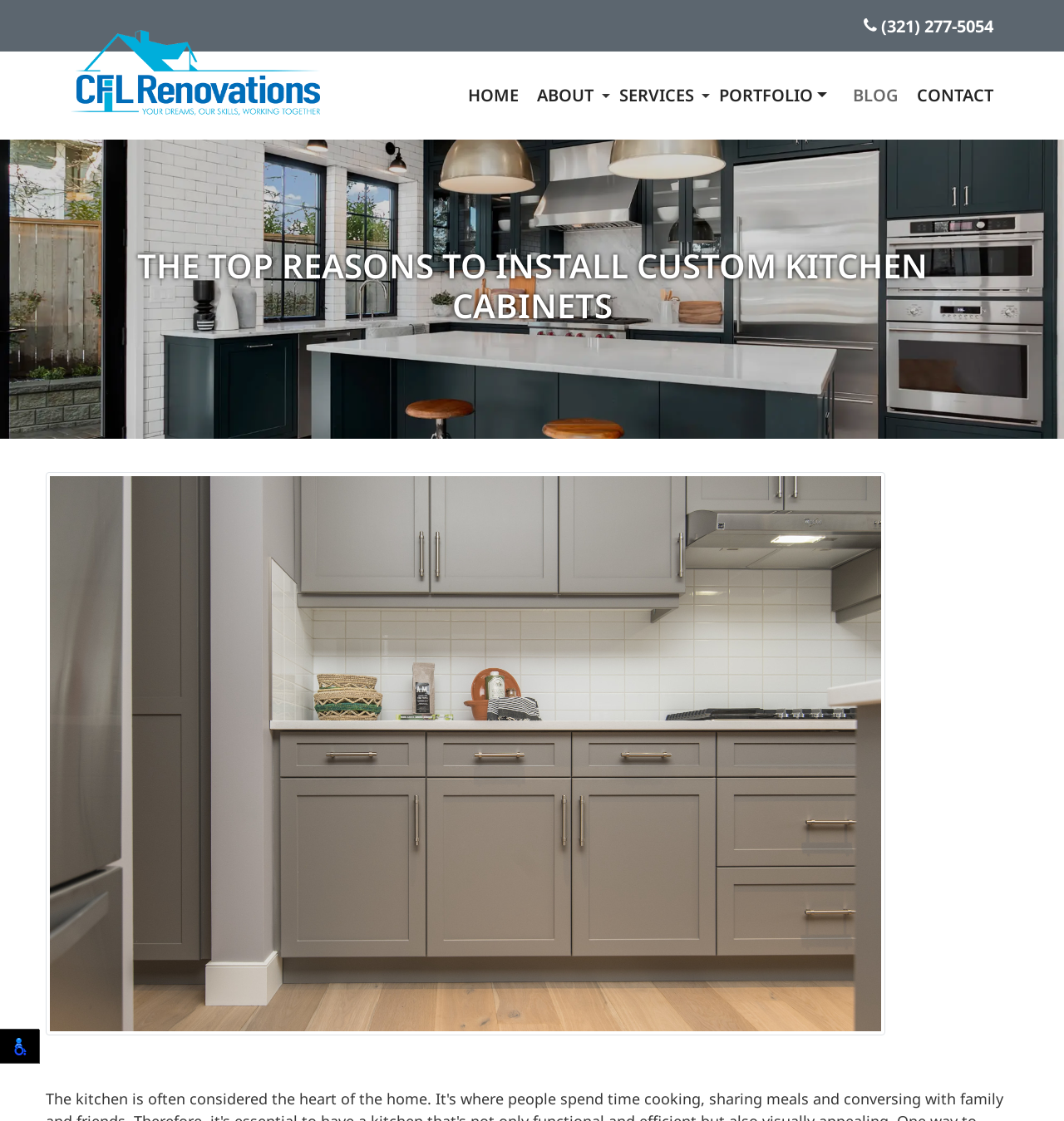What is the purpose of the buttons with dropdown icons?
From the image, respond with a single word or phrase.

Menu